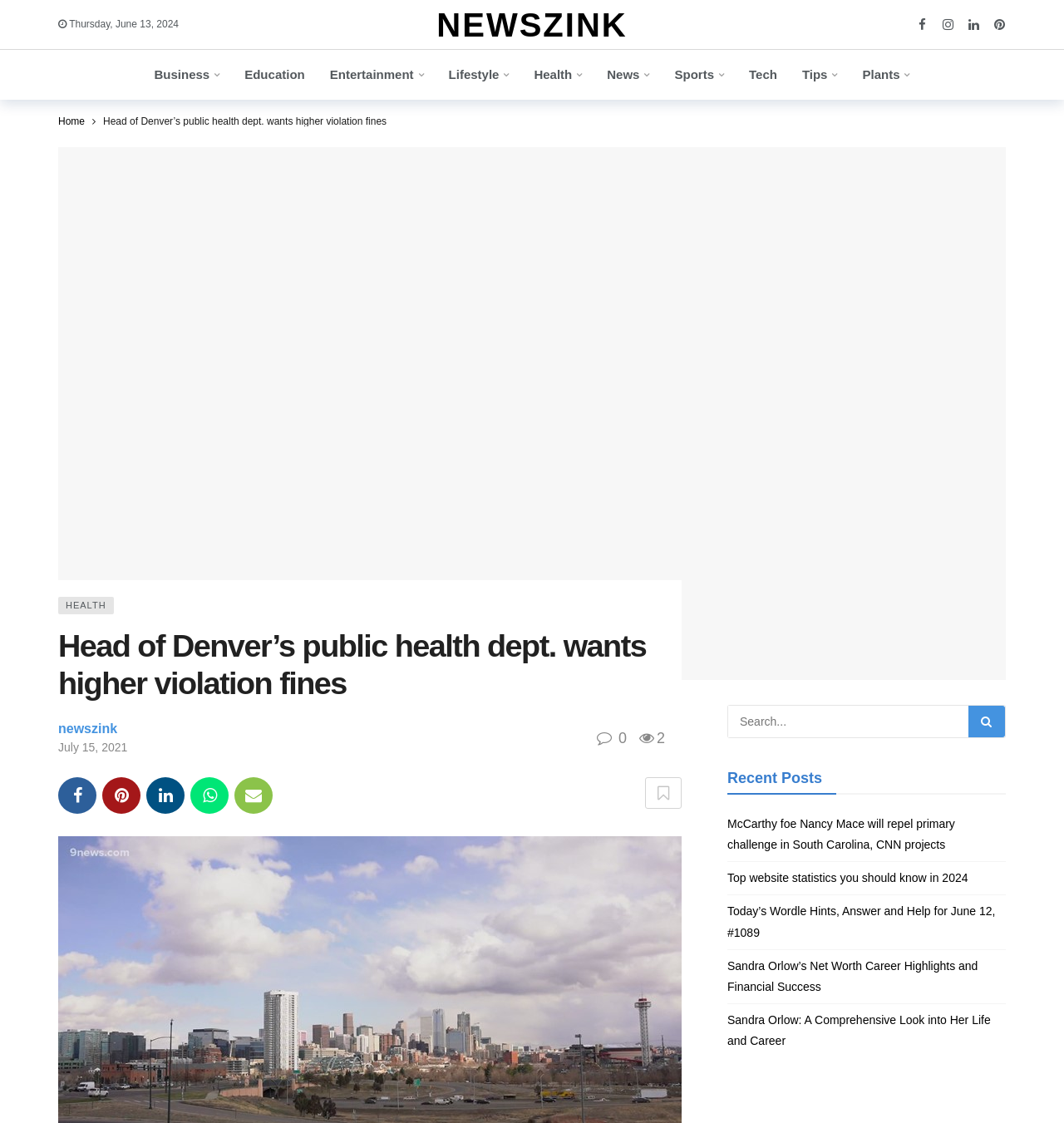Describe the entire webpage, focusing on both content and design.

The webpage appears to be a news article page from Newszink. At the top, there is a date "Thursday, June 13, 2024" and a link to the Newszink website. Below that, there are several links to different categories such as Business, Education, Entertainment, and more, which are likely navigation links to other sections of the website.

In the main content area, there is a breadcrumb navigation bar with a link to the home page and a title "Head of Denver’s public health dept. wants higher violation fines". Below that, there is a large headline "HEAD OF DENVER’S PUBLIC HEALTH DEPT. WANTS HIGHER VIOLATION FINES" with an accompanying image.

To the right of the headline, there is a section with a heading "HEALTH" and several links, including one to the newszink website and another to an article with a date "July 15, 2021". There are also several social media links and a link to share the article.

Below the main article, there is a search bar with a textbox and a search button. Next to the search bar, there is a heading "Recent Posts" with several links to other news articles, including "McCarthy foe Nancy Mace will repel primary challenge in South Carolina, CNN projects", "Top website statistics you should know in 2024", and more.

Overall, the webpage appears to be a news article page with a focus on health-related news, with navigation links to other sections of the website and a search bar to find other articles.